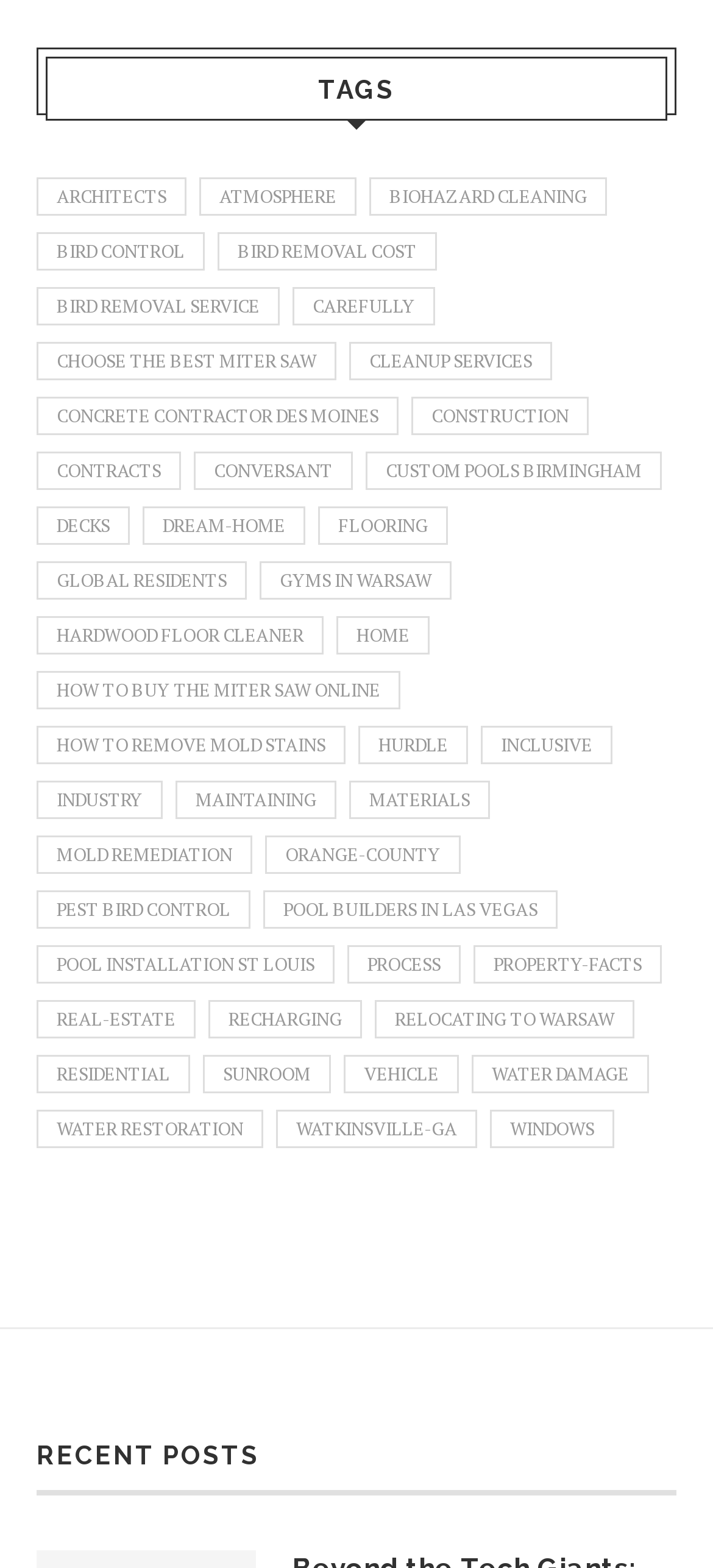Please indicate the bounding box coordinates of the element's region to be clicked to achieve the instruction: "Click on the 'architects' link". Provide the coordinates as four float numbers between 0 and 1, i.e., [left, top, right, bottom].

[0.051, 0.113, 0.262, 0.138]